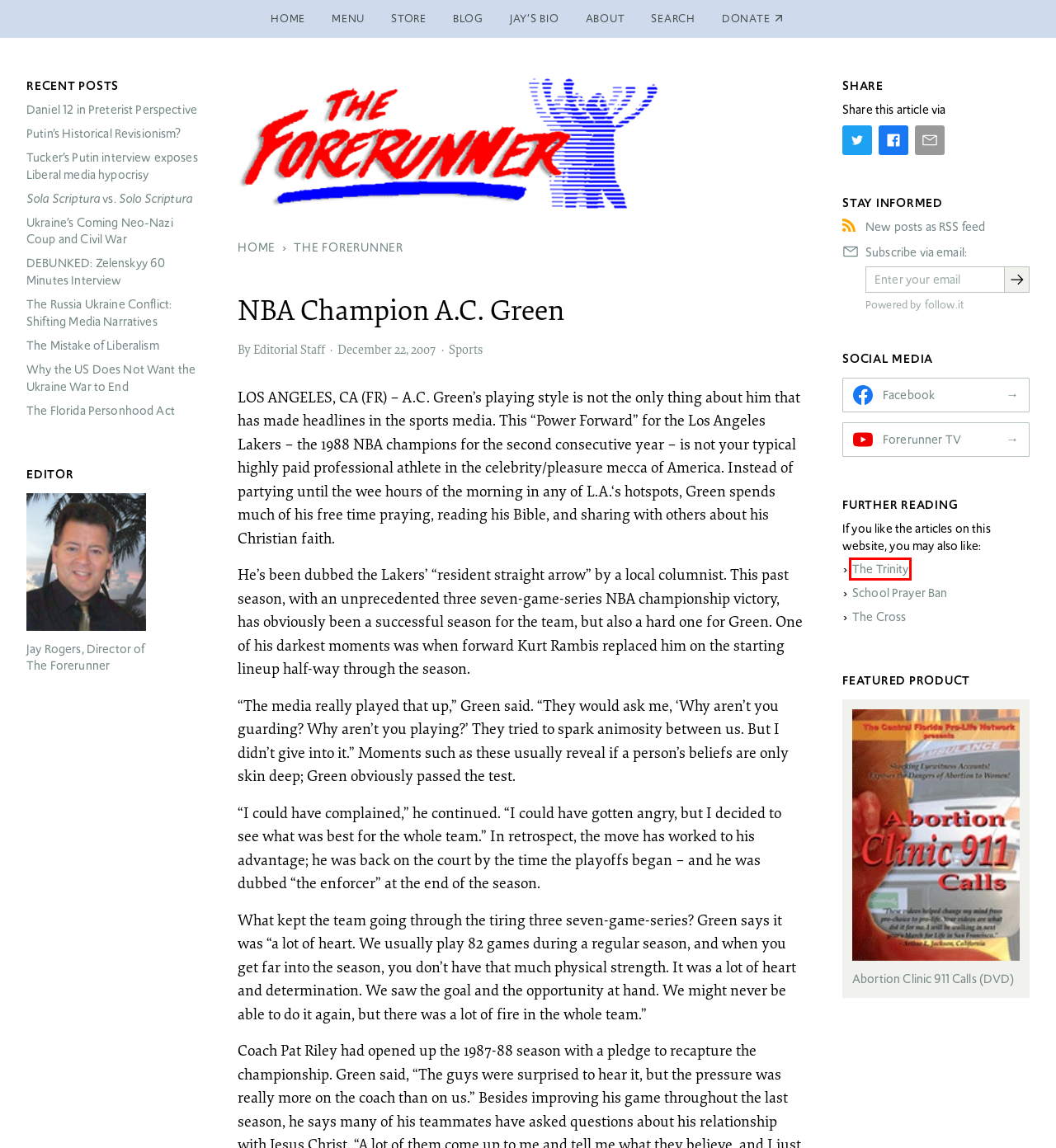You are provided with a screenshot of a webpage that has a red bounding box highlighting a UI element. Choose the most accurate webpage description that matches the new webpage after clicking the highlighted element. Here are your choices:
A. The Forerunner › The Forerunner
B. The Russia Ukraine Conflict: Shifting Media Narratives › The Forerunner
C. Store › The Forerunner
D. Articles, Publications, Productions › The Forerunner
E. _Sola Scriptura_ vs. _Solo Scriptura_ › The Forerunner
F. The Trinity: Father, Son, and Holy Spirit › The Forerunner
G. The Forerunner Blog › The Forerunner
H. The Mistake of Liberalism › The Forerunner

F